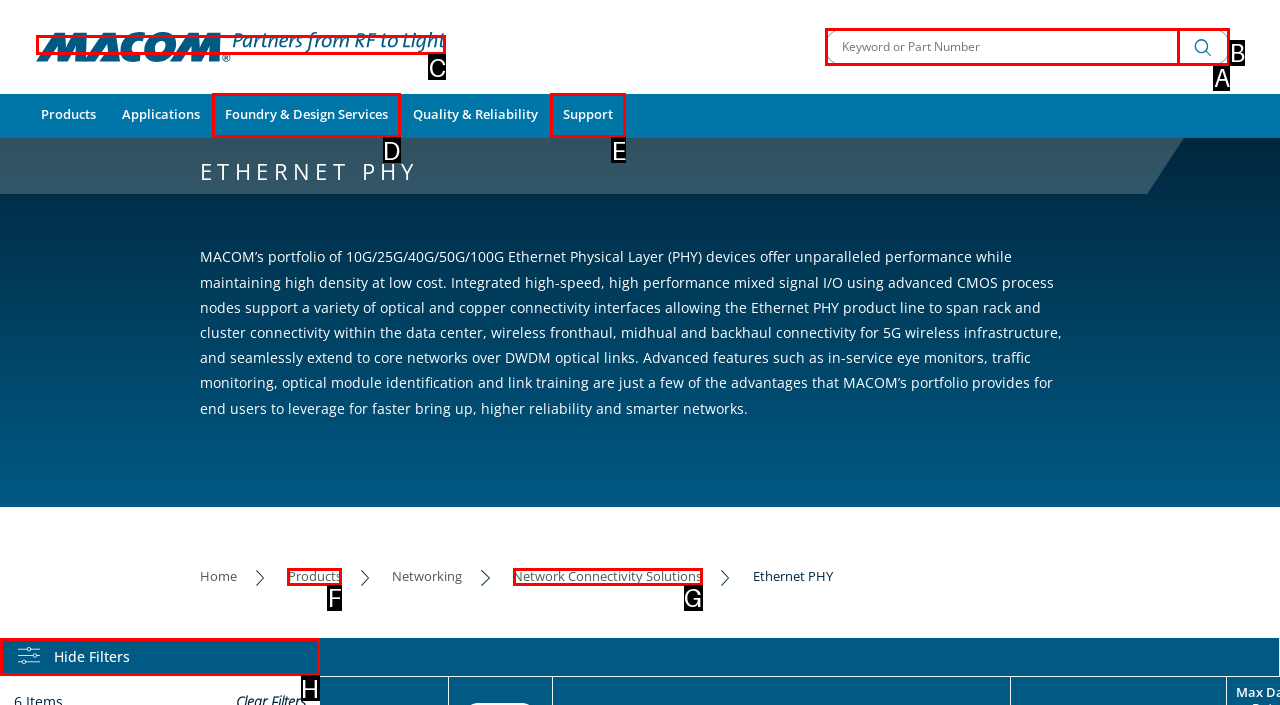From the provided choices, determine which option matches the description: Network Connectivity Solutions. Respond with the letter of the correct choice directly.

G